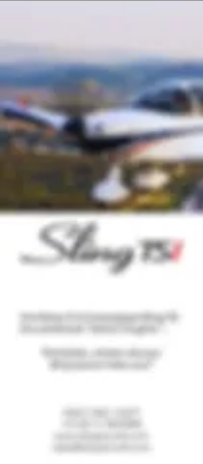Respond with a single word or phrase:
What is the aircraft doing in the image?

Soaring over a landscape